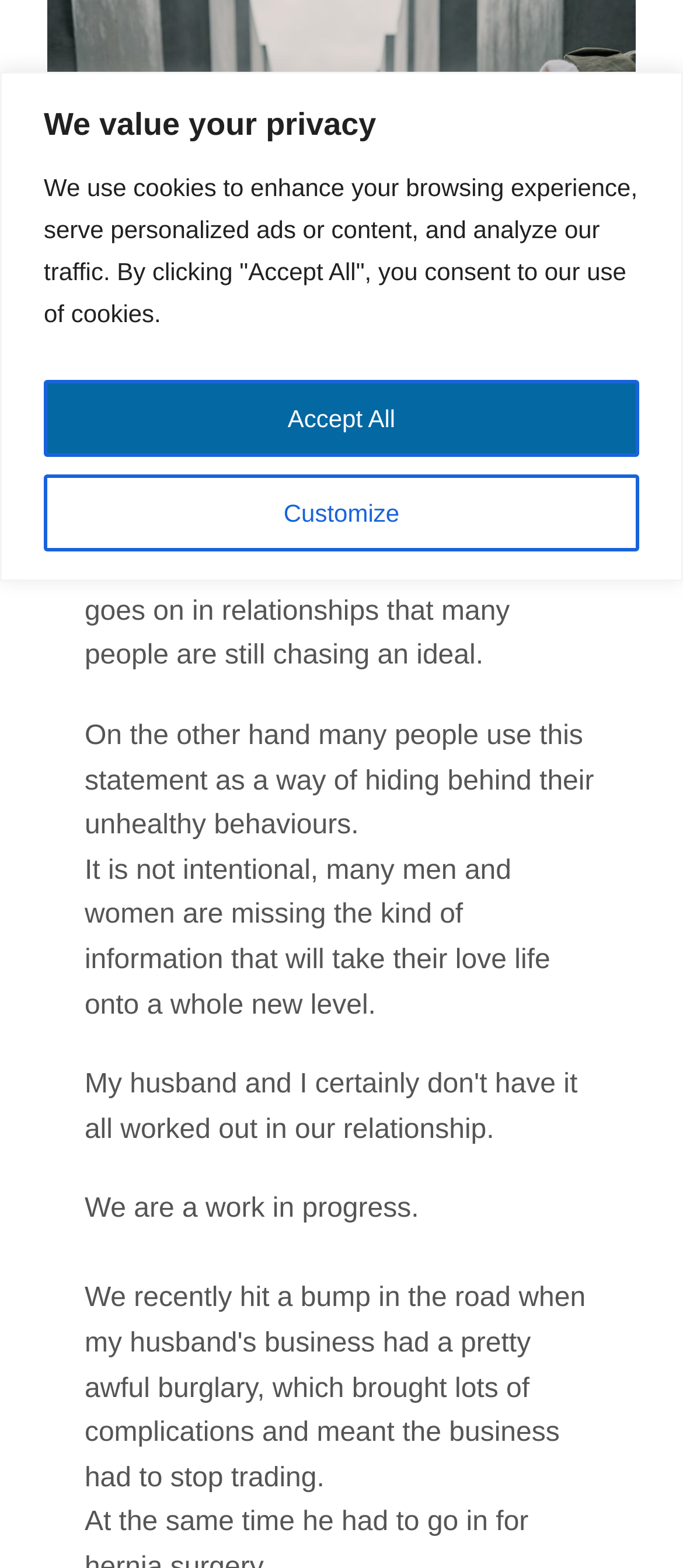Locate the bounding box of the UI element based on this description: "logged in". Provide four float numbers between 0 and 1 as [left, top, right, bottom].

None